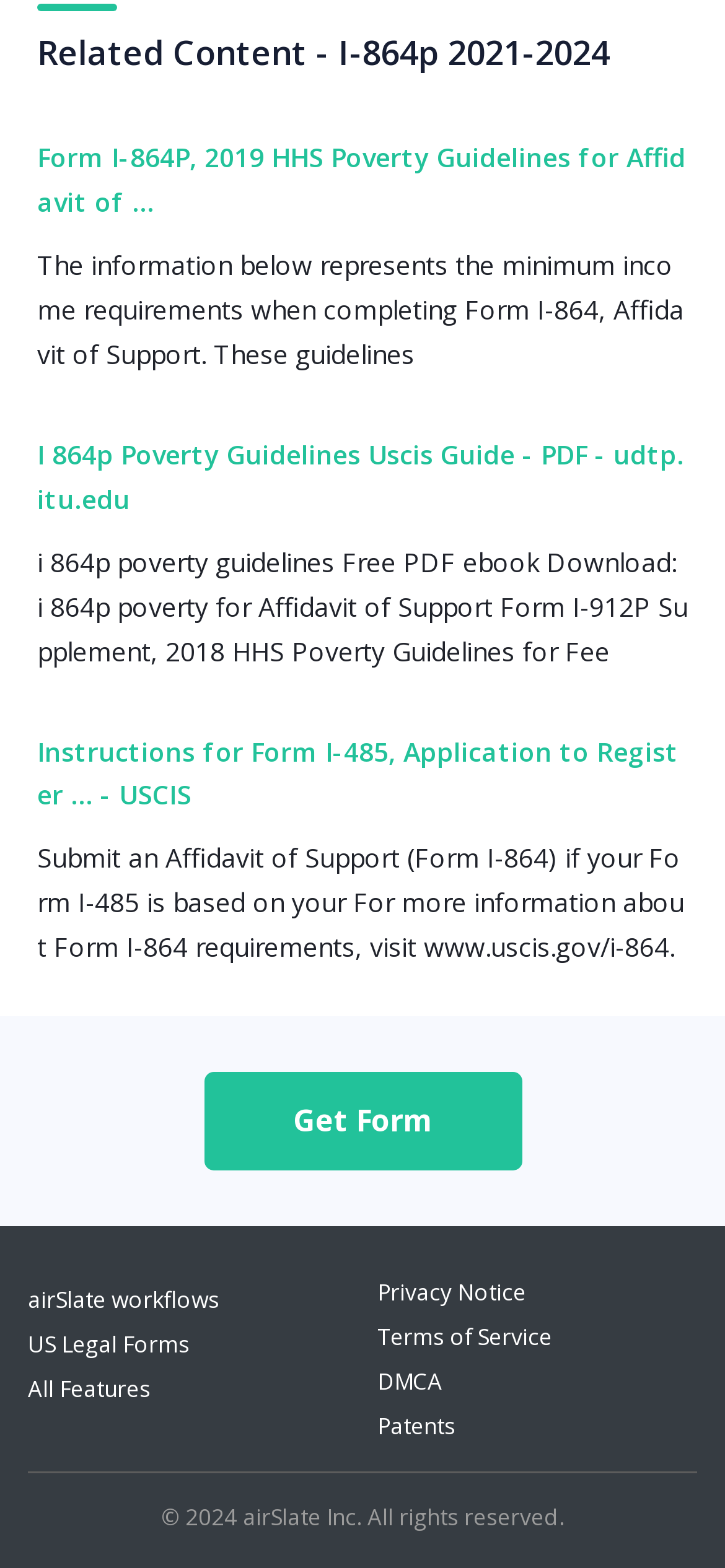Predict the bounding box coordinates of the area that should be clicked to accomplish the following instruction: "View 2019 HHS Poverty Guidelines for Affidavit of Support". The bounding box coordinates should consist of four float numbers between 0 and 1, i.e., [left, top, right, bottom].

[0.051, 0.087, 0.949, 0.24]